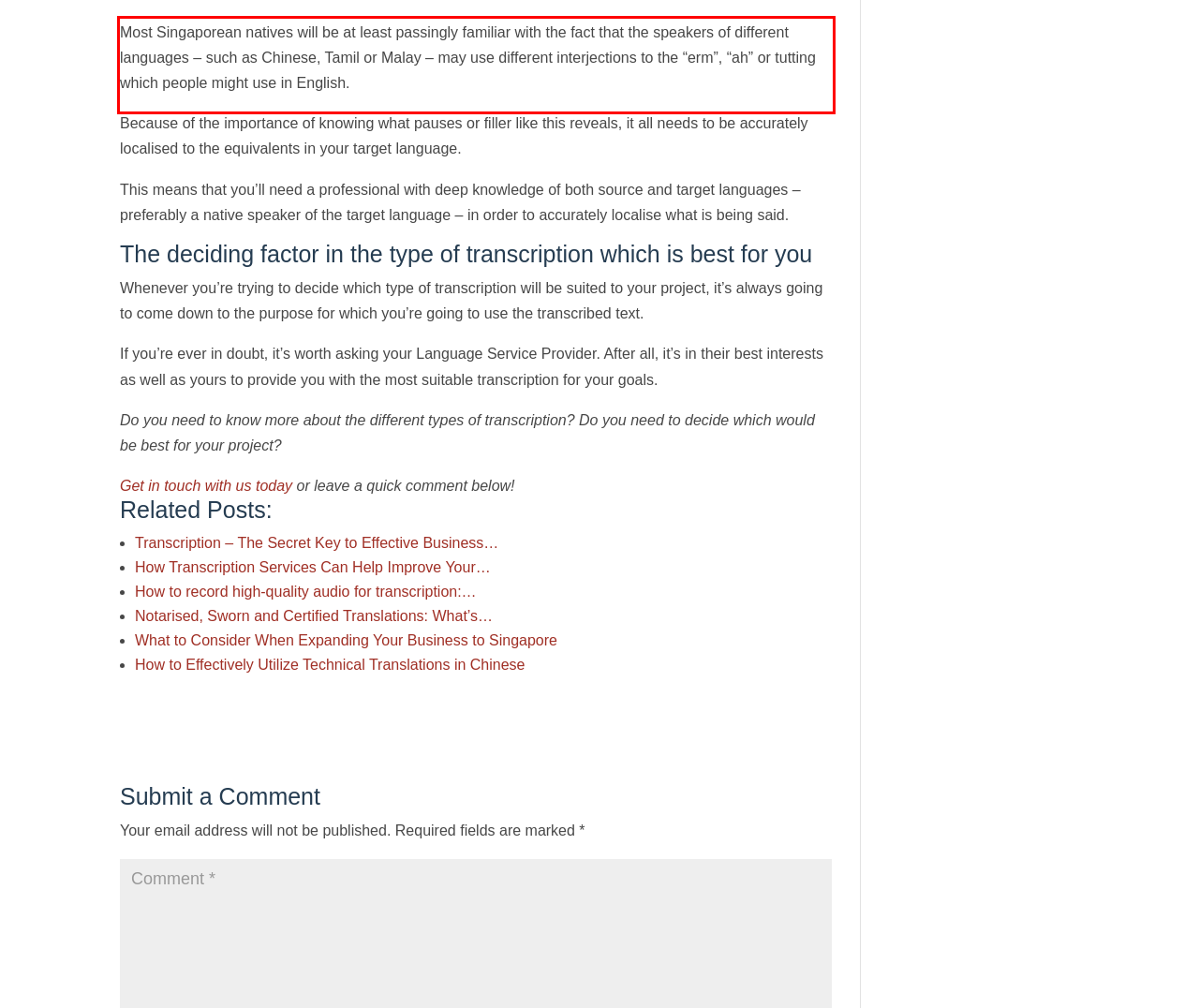Identify the text inside the red bounding box in the provided webpage screenshot and transcribe it.

Most Singaporean natives will be at least passingly familiar with the fact that the speakers of different languages – such as Chinese, Tamil or Malay – may use different interjections to the “erm”, “ah” or tutting which people might use in English.